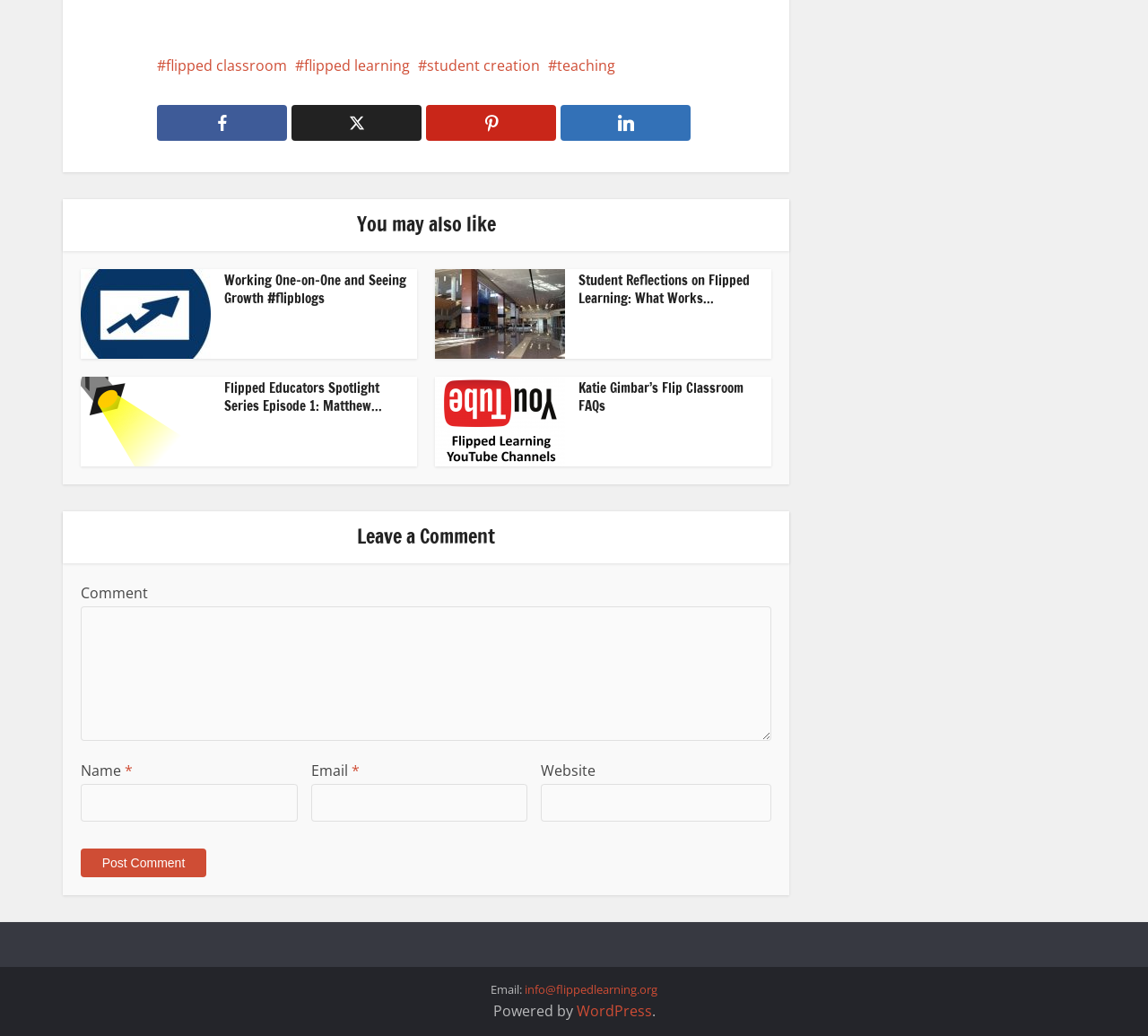Please find the bounding box coordinates of the element that must be clicked to perform the given instruction: "Leave a comment". The coordinates should be four float numbers from 0 to 1, i.e., [left, top, right, bottom].

[0.07, 0.585, 0.672, 0.715]